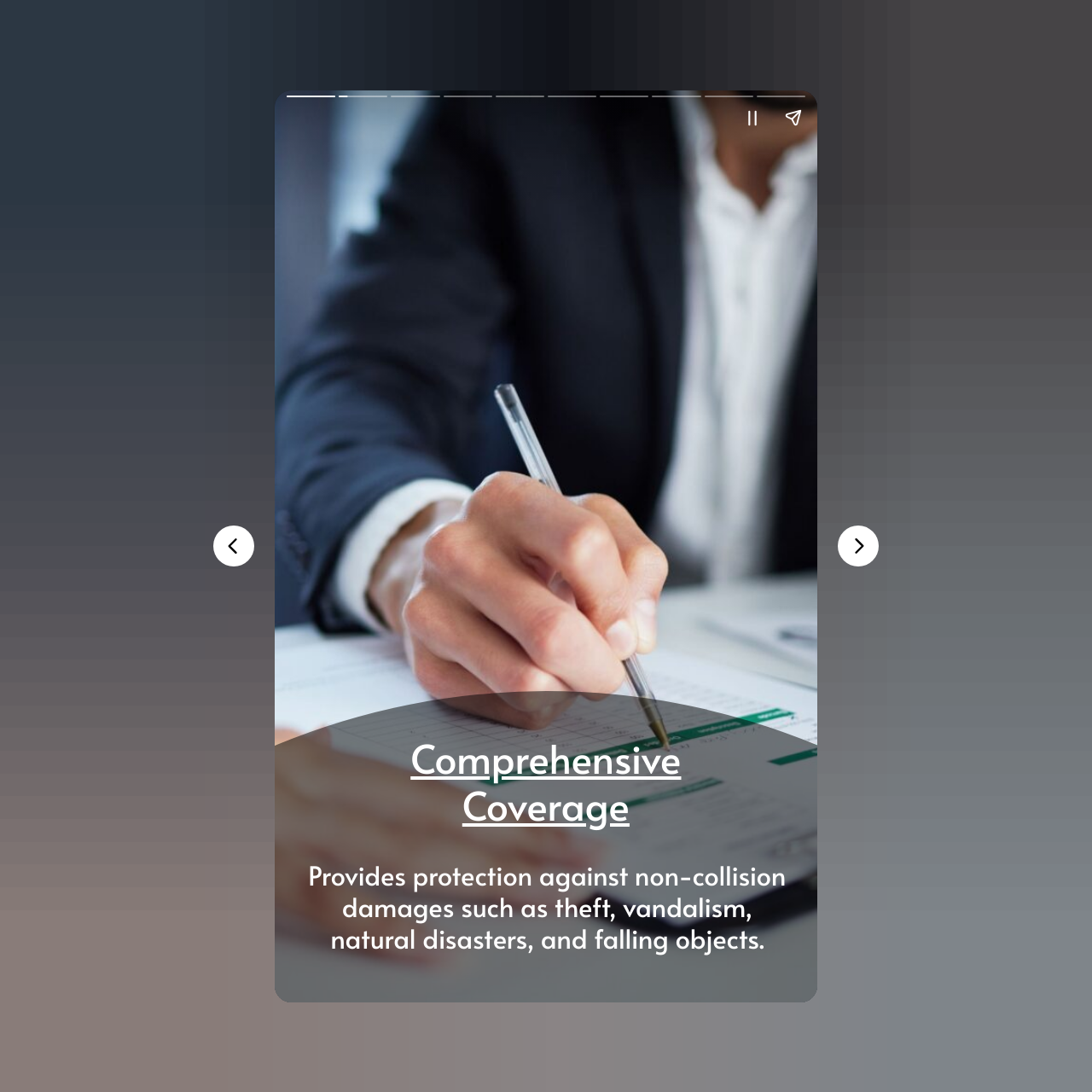What is the image on the webpage about?
With the help of the image, please provide a detailed response to the question.

The image on the webpage is related to comprehensive coverage, as indicated by the image description 'Comprehensive Coverage' and its location at the top of the page with a bounding box coordinate of [0.252, 0.058, 0.748, 0.941].